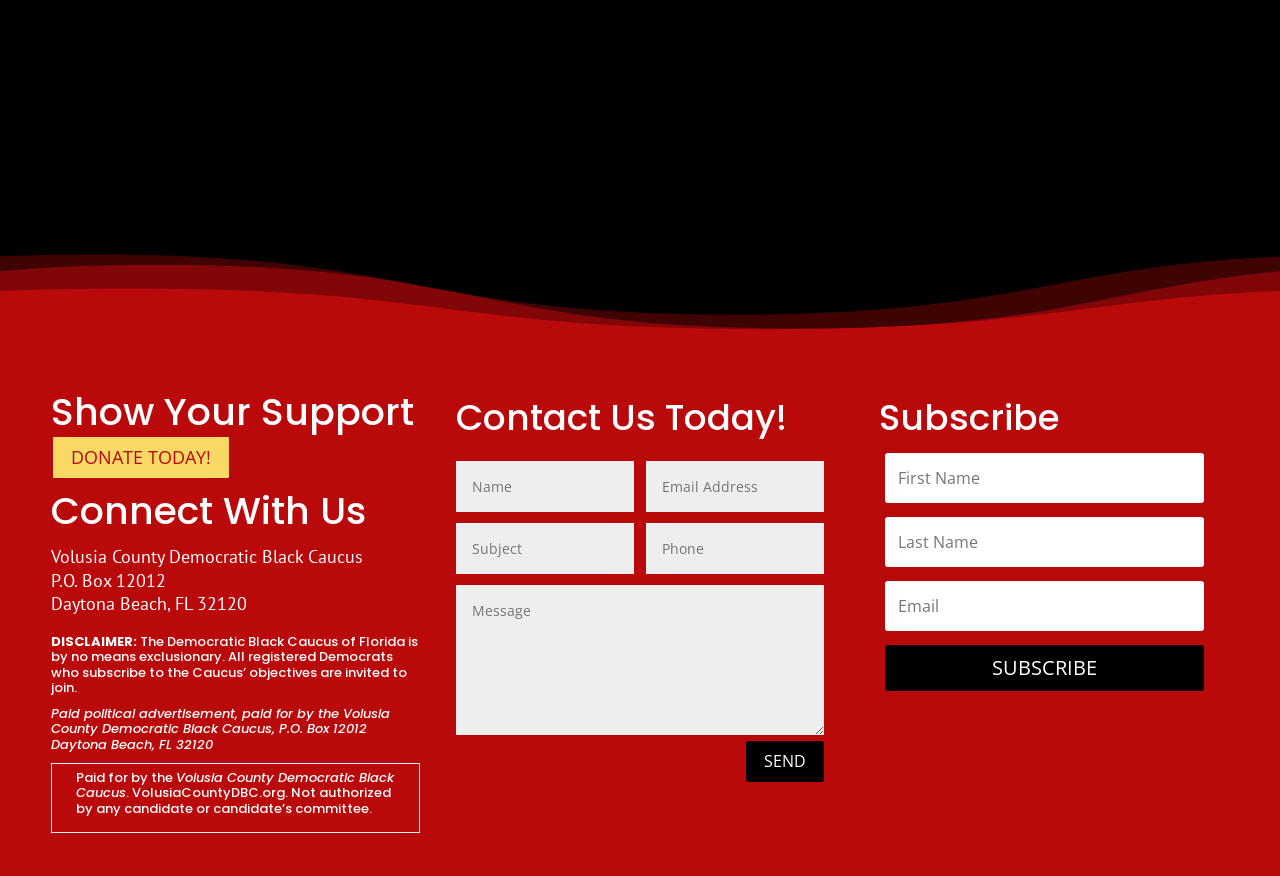Please identify the bounding box coordinates of the area that needs to be clicked to follow this instruction: "Check the comments on the post about Powering the Mountain States".

None